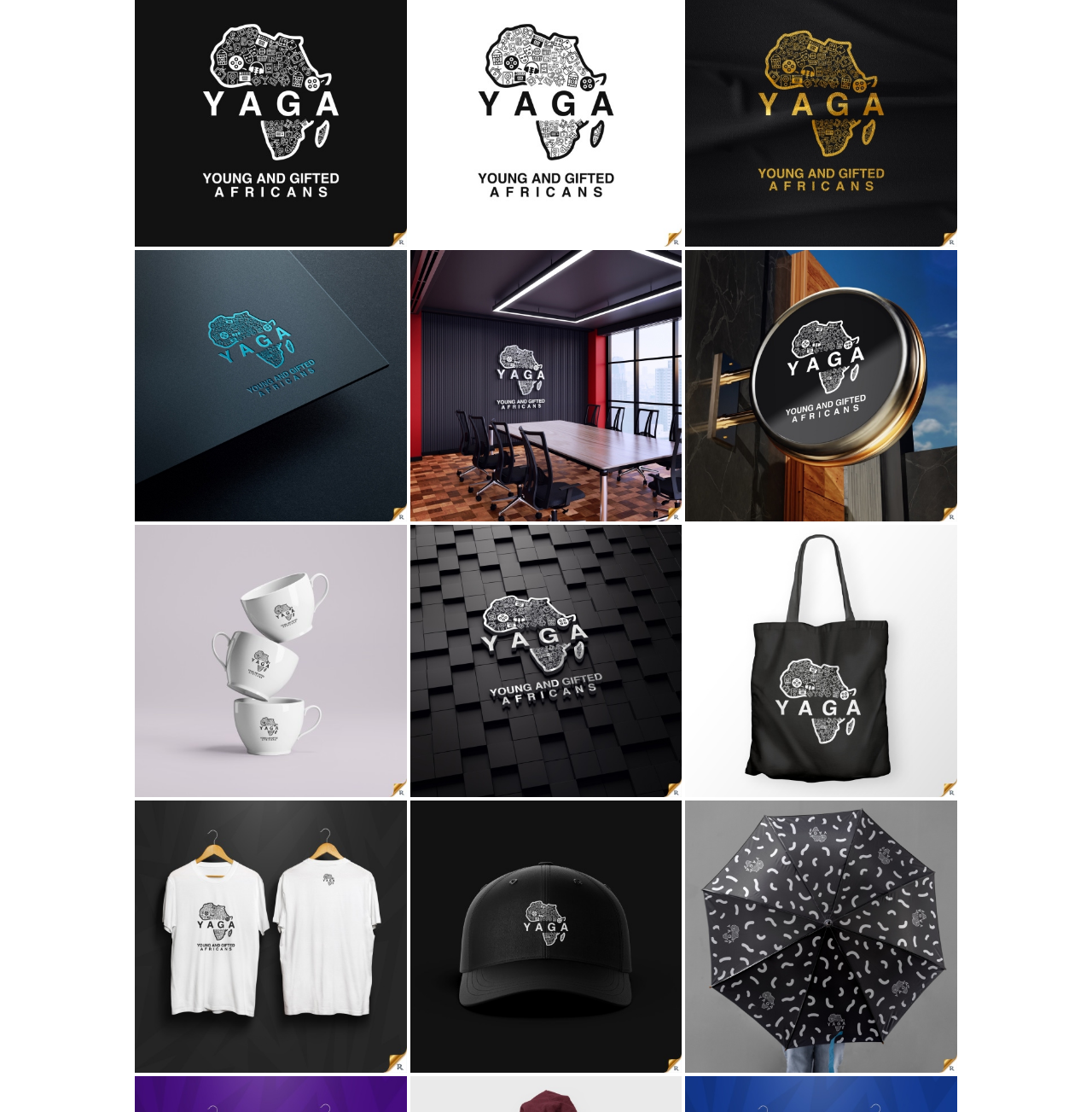Please answer the following question using a single word or phrase: 
Are the products arranged in a specific order?

No